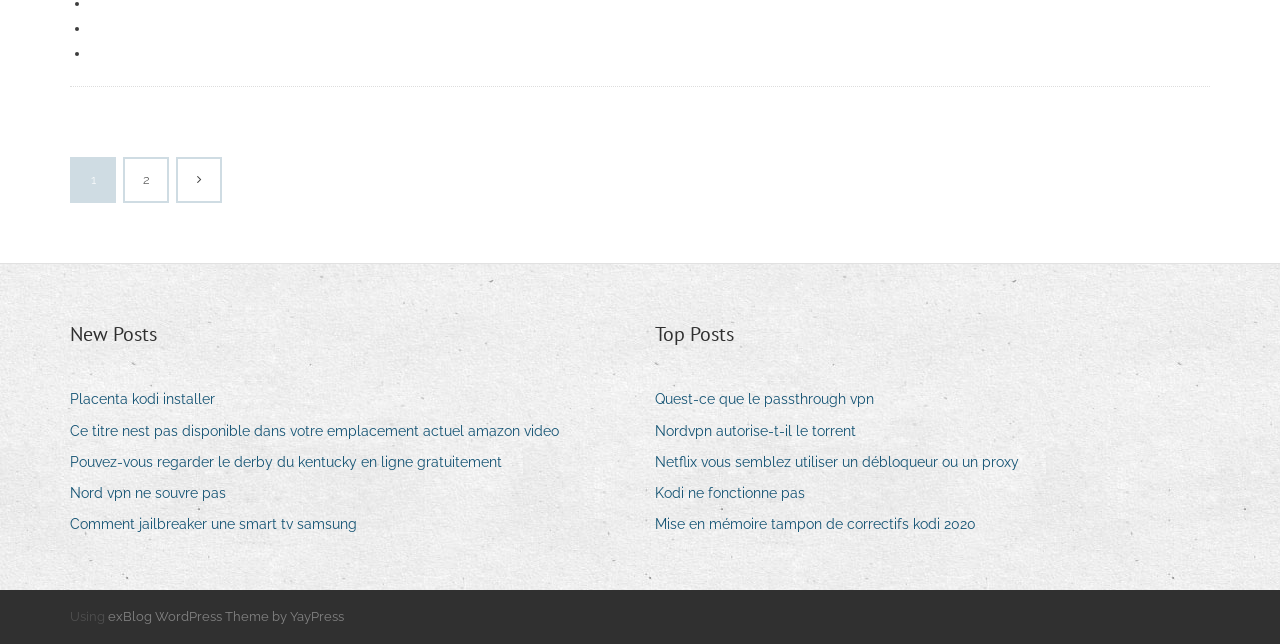What is the first post title?
Using the image as a reference, give a one-word or short phrase answer.

Placenta kodi installer